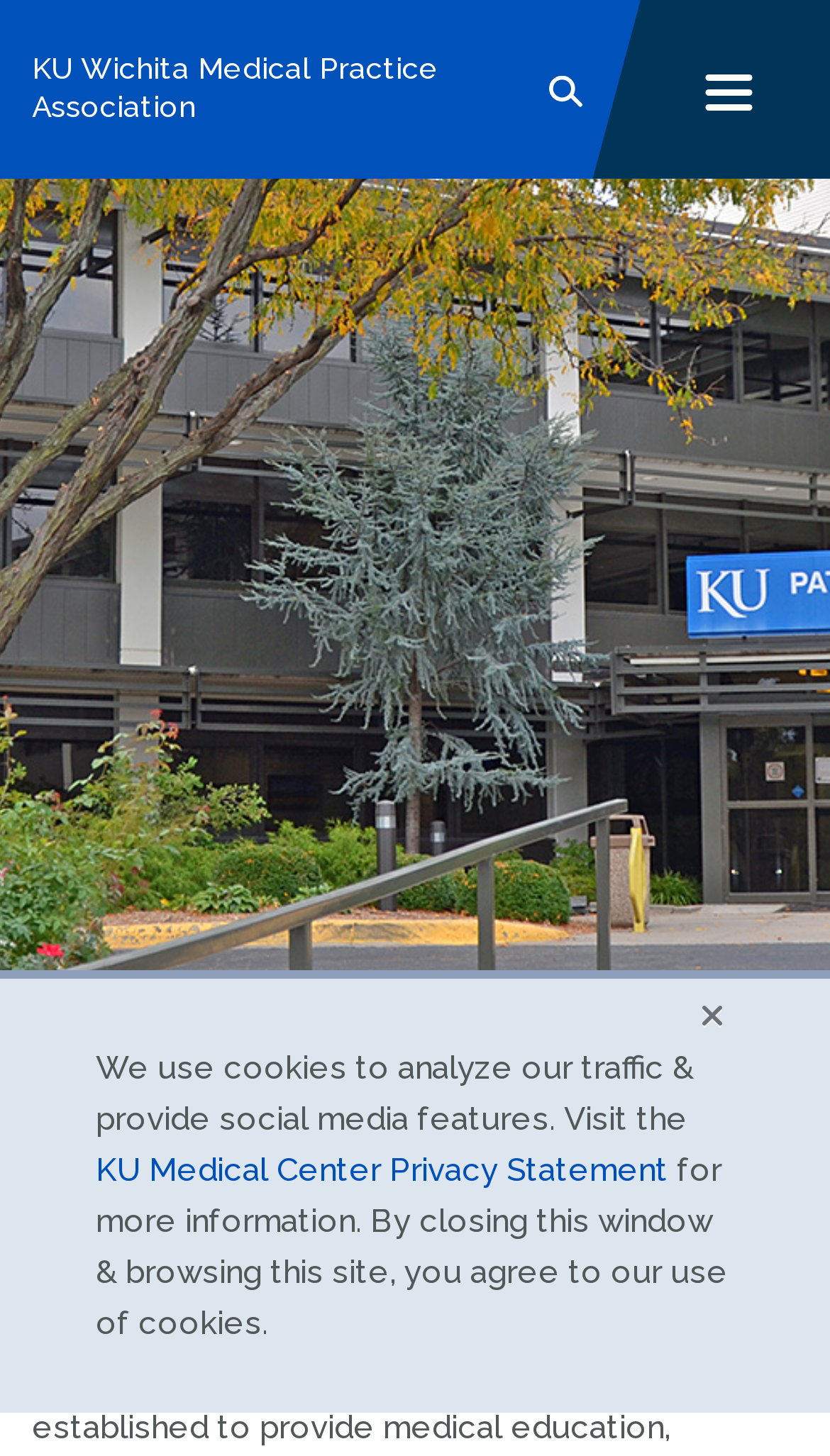Determine the bounding box coordinates of the section to be clicked to follow the instruction: "Open the mobile navigation menu". The coordinates should be given as four float numbers between 0 and 1, formatted as [left, top, right, bottom].

[0.797, 0.0, 0.961, 0.123]